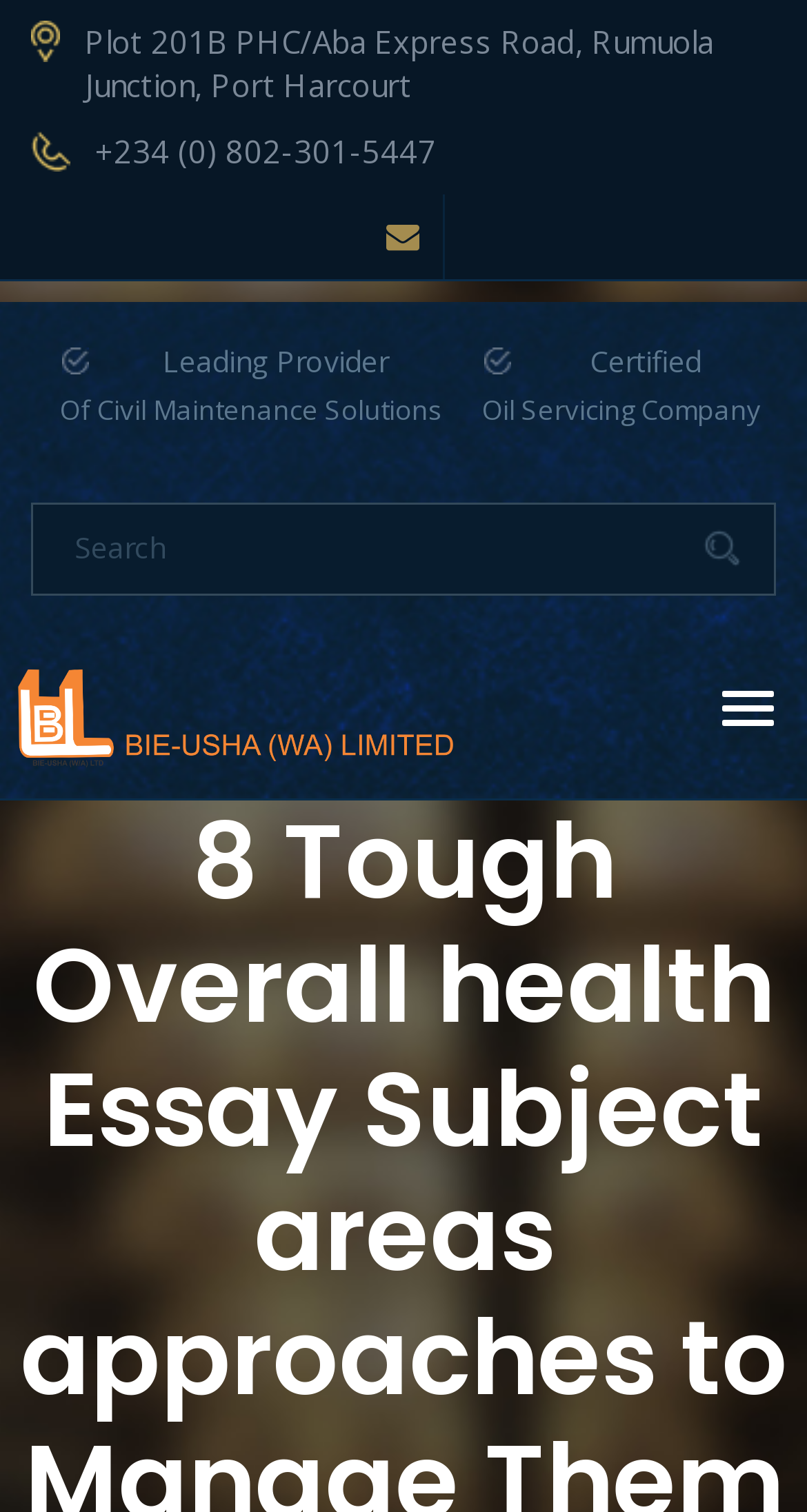Produce an elaborate caption capturing the essence of the webpage.

The webpage appears to be a company's homepage, with a focus on civil maintenance solutions and oil servicing. At the top-left corner, there is a logo image. Below the logo, there is a section with the company's address, "Plot 201B PHC/Aba Express Road, Rumuola Junction, Port Harcourt", and a phone number, "+234 (0) 802-301-5447". 

To the right of the address and phone number, there is a link. Below this section, there are two lines of text, with "Leading Provider" and "Certified" on the left, and "Of Civil Maintenance Solutions" and "Oil Servicing Company" on the right. 

In the middle of the page, there is a search bar with a textbox and a button. The search bar is accompanied by a "Search" label. To the right of the search bar, there is another button. 

At the top-right corner, there is a navigation toggle button labeled "Toggle navigation". Overall, the webpage has a simple and organized layout, with a focus on presenting the company's information and services.